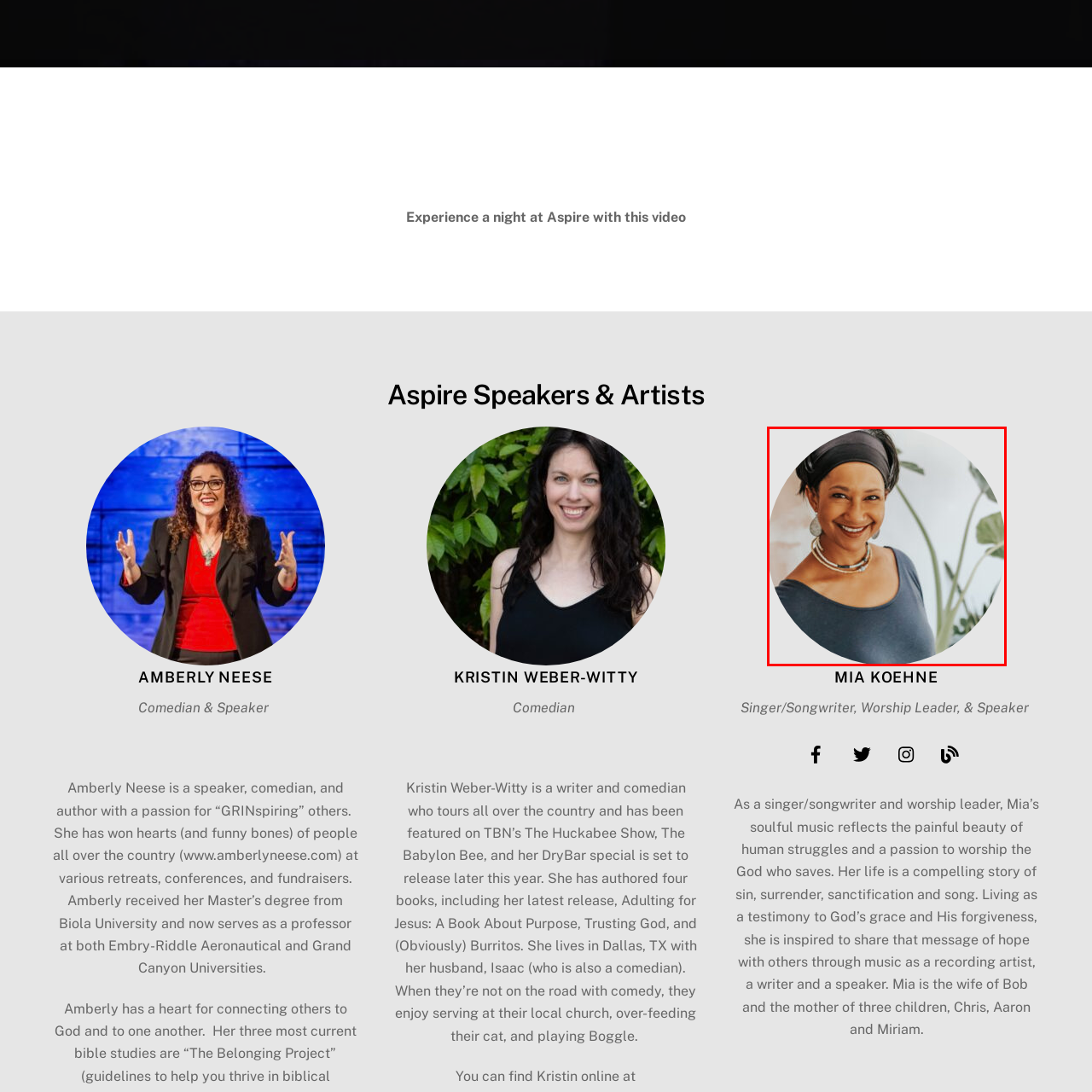What is the ambiance of the setting?
Inspect the image surrounded by the red bounding box and answer the question using a single word or a short phrase.

Natural and serene